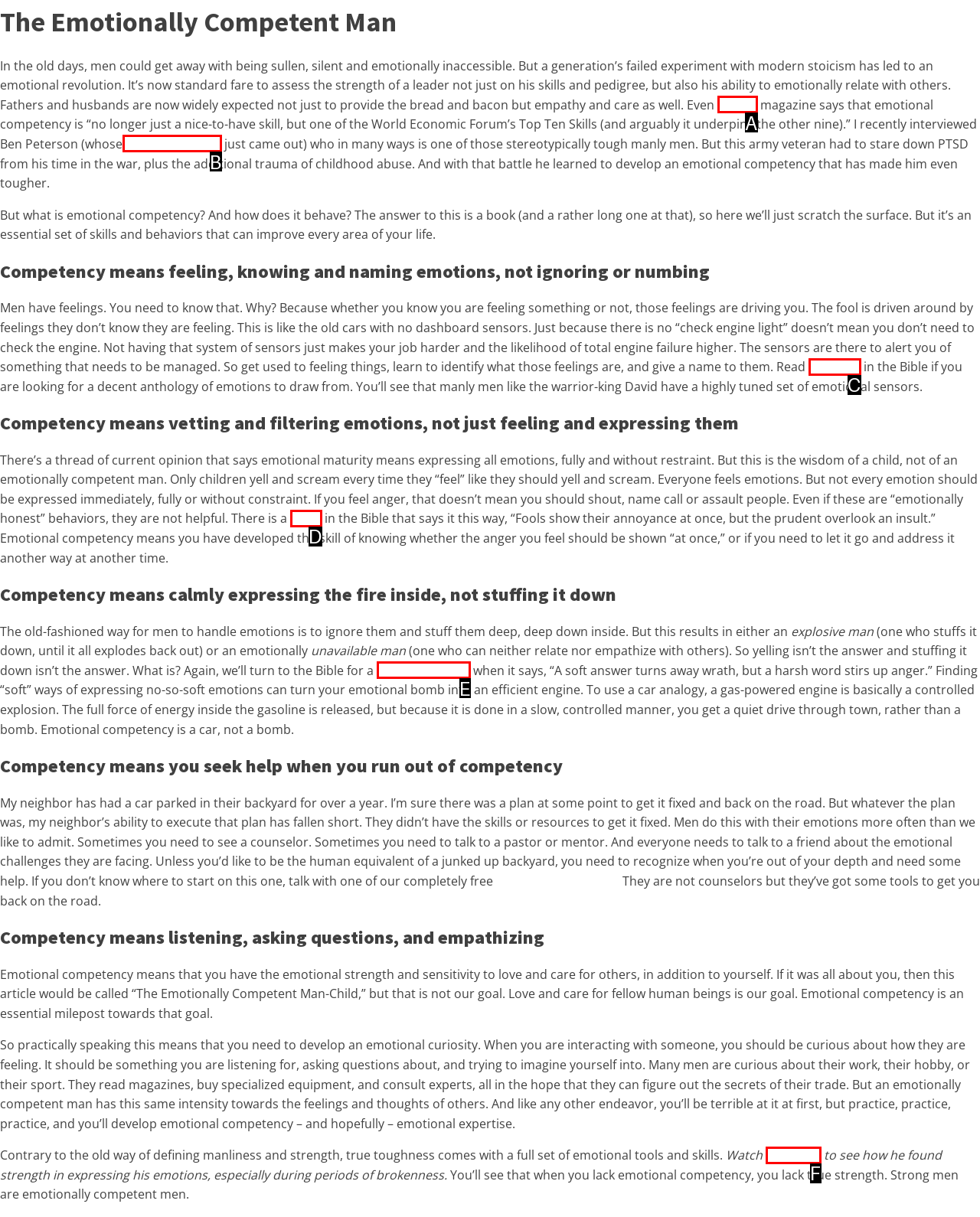Based on the element description: Forbes, choose the best matching option. Provide the letter of the option directly.

A